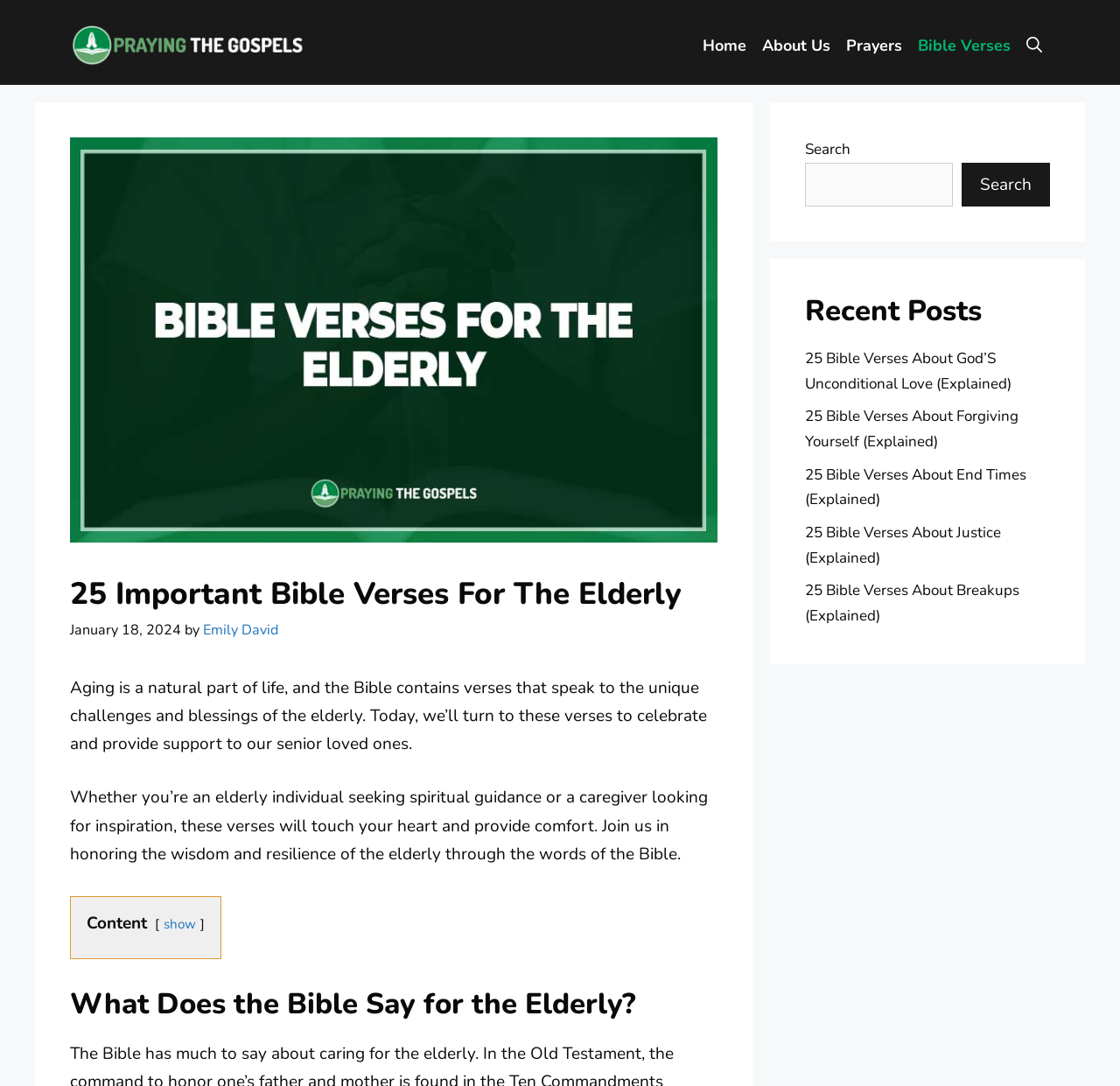Give a detailed overview of the webpage's appearance and contents.

This webpage is about Bible verses for the elderly, with a focus on providing spiritual guidance and comfort. At the top, there is a banner with a link to the site "Praying The Gospels" and an image of the same name. Below the banner, there is a navigation menu with links to "Home", "About Us", "Prayers", "Bible Verses", and an "Open Search Bar" button.

On the left side of the page, there is a large image related to "Bible Verses For The Elderly". Above the image, there is a heading that reads "25 Important Bible Verses For The Elderly". Below the heading, there is a time stamp indicating the date "January 18, 2024", followed by the author's name "Emily David".

The main content of the page is divided into two sections. The first section provides an introduction to the topic, explaining that the Bible contains verses that speak to the unique challenges and blessings of the elderly. The second section is a brief overview of what the Bible says about the elderly, with a heading that reads "What Does the Bible Say for the Elderly?".

On the right side of the page, there is a complementary section with a search bar and a heading that reads "Recent Posts". Below the heading, there are five links to recent posts, each with a title that starts with "25 Bible Verses About..." and is followed by a specific topic.